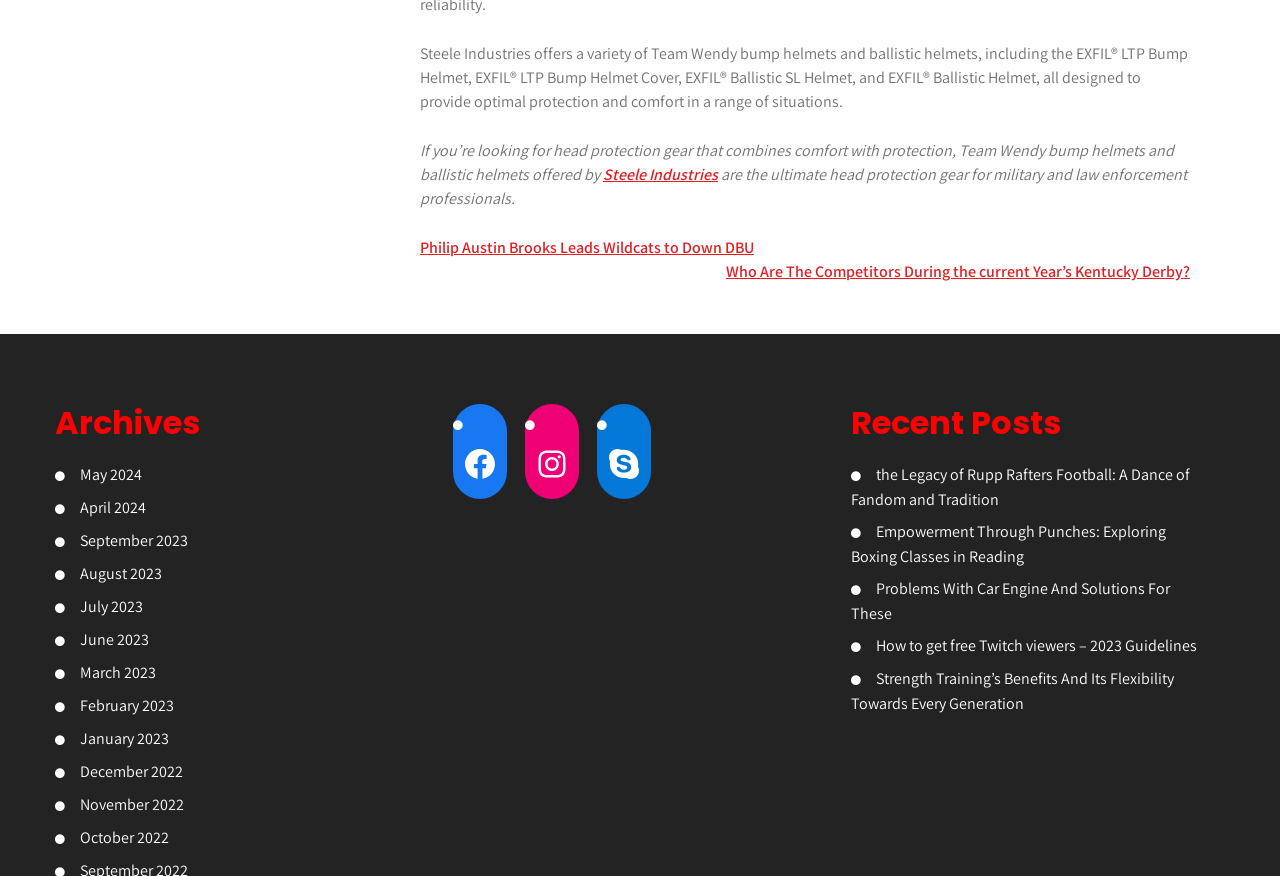Identify and provide the bounding box for the element described by: "Skype".

[0.466, 0.499, 0.508, 0.561]